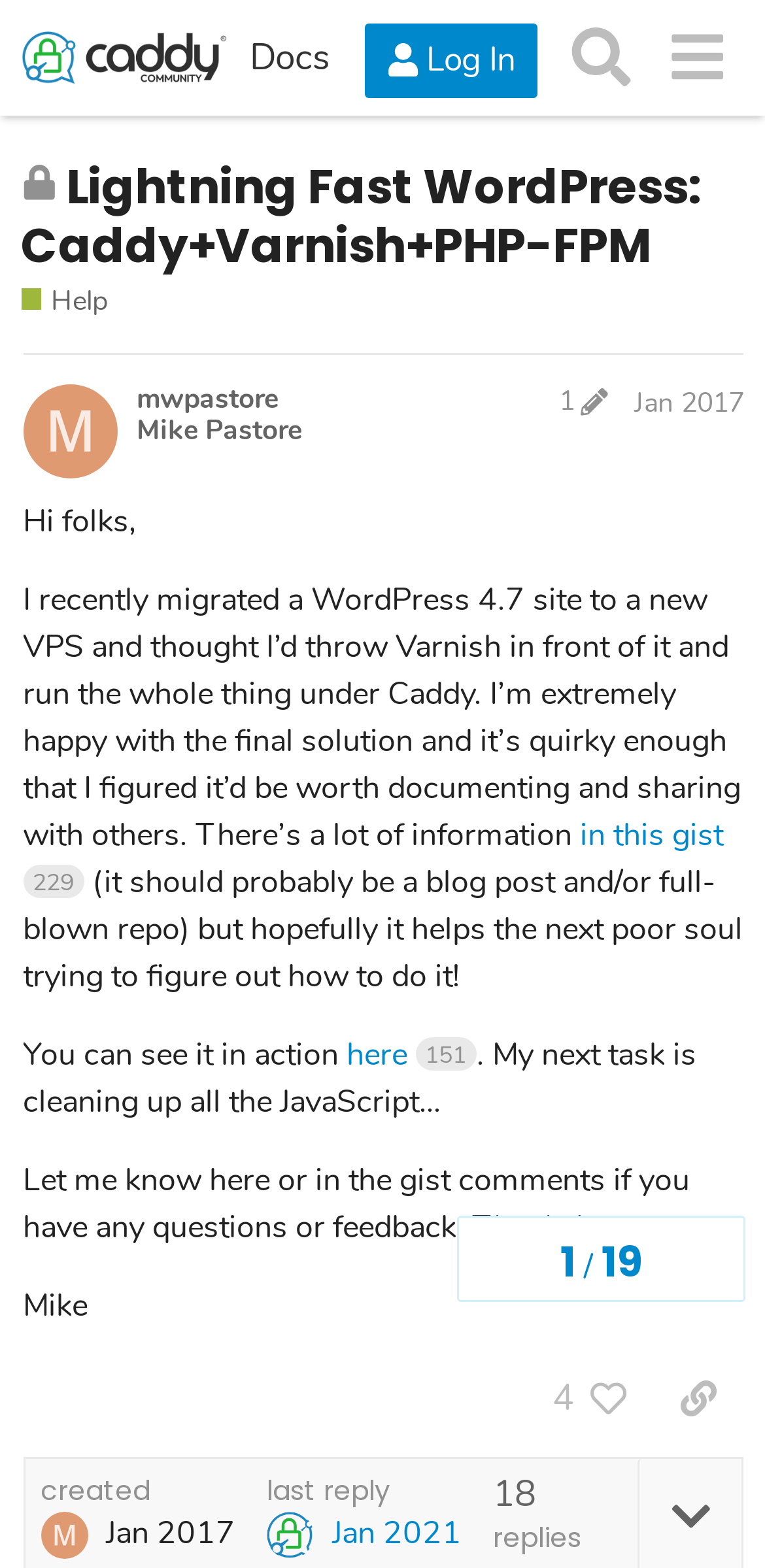Identify the primary heading of the webpage and provide its text.

Lightning Fast WordPress: Caddy+Varnish+PHP-FPM